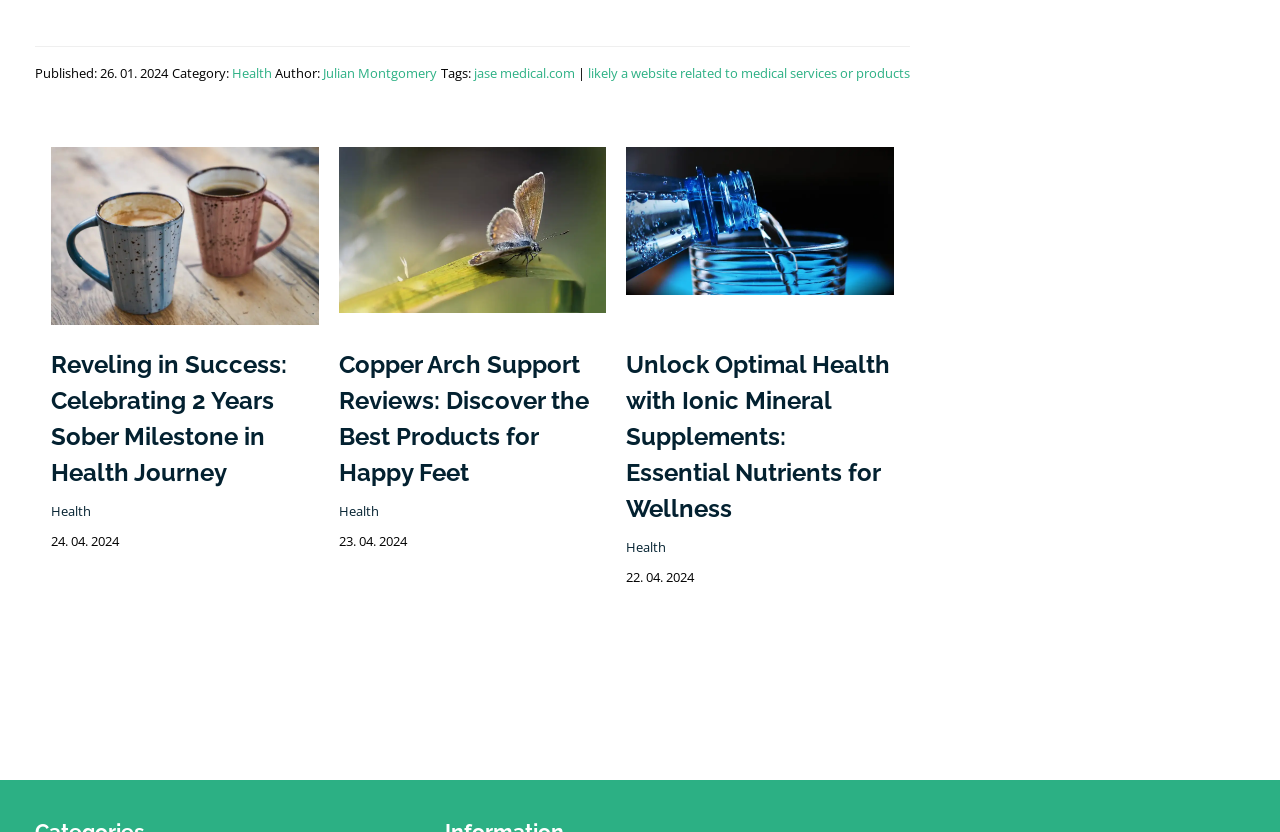Show the bounding box coordinates for the HTML element as described: "alt="Copper Arch Support Reviews"".

[0.265, 0.259, 0.474, 0.288]